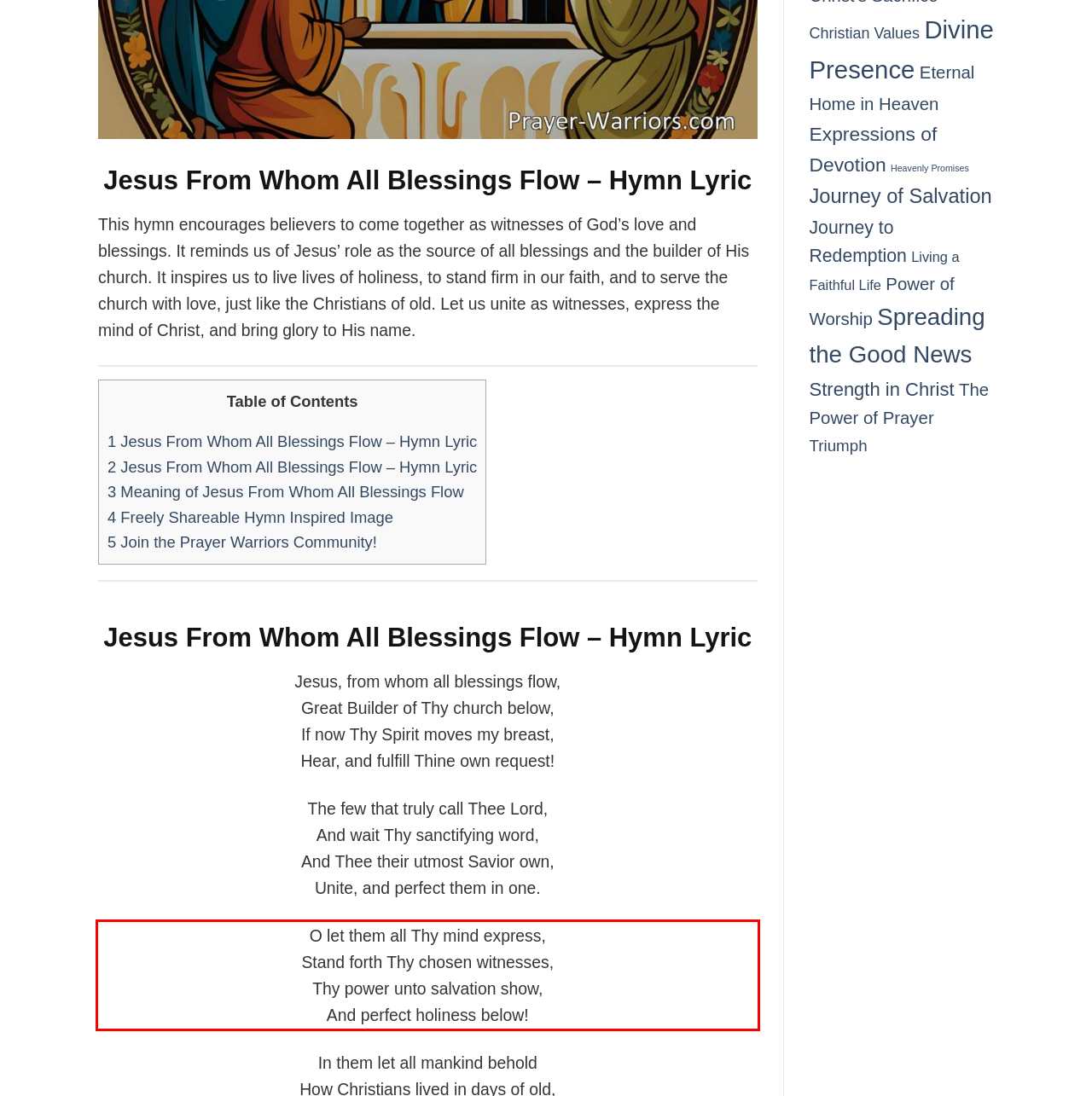In the screenshot of the webpage, find the red bounding box and perform OCR to obtain the text content restricted within this red bounding box.

O let them all Thy mind express, Stand forth Thy chosen witnesses, Thy power unto salvation show, And perfect holiness below!